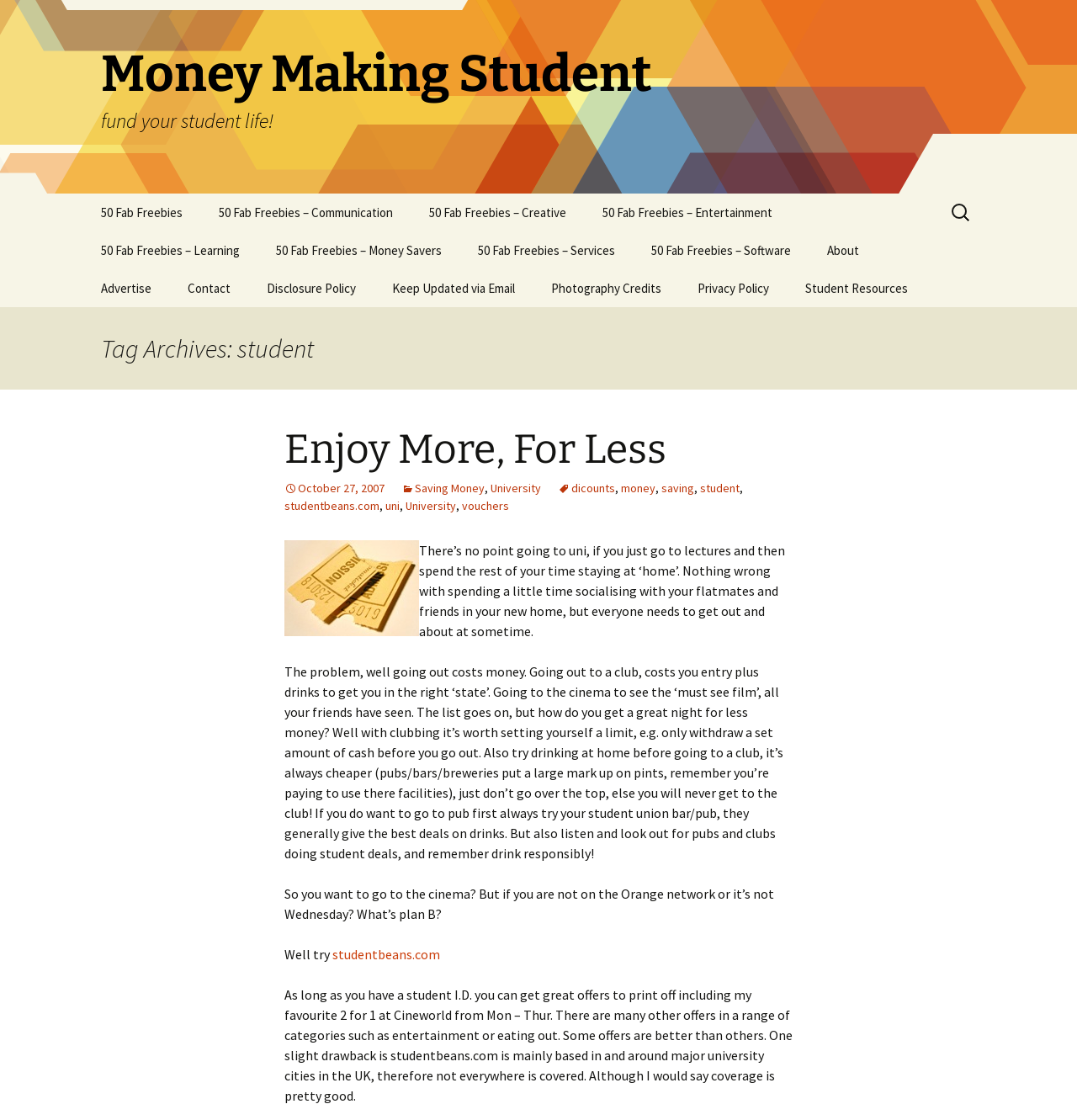Identify the bounding box coordinates of the section to be clicked to complete the task described by the following instruction: "Learn about 'Saving Money'". The coordinates should be four float numbers between 0 and 1, formatted as [left, top, right, bottom].

[0.373, 0.429, 0.45, 0.443]